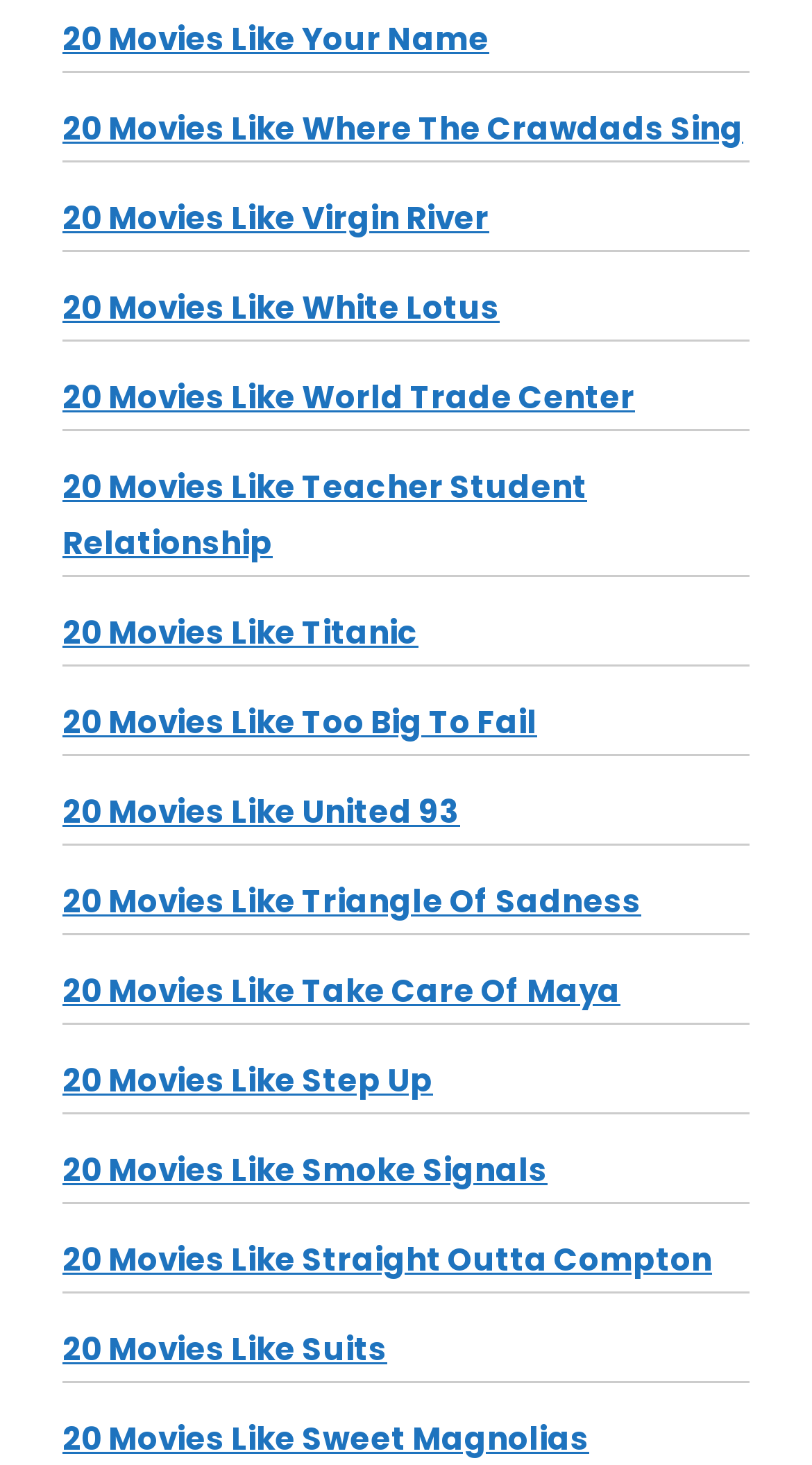Answer briefly with one word or phrase:
What type of content is likely to be found on the webpage linked to '20 Movies Like Titanic'?

Movie recommendations